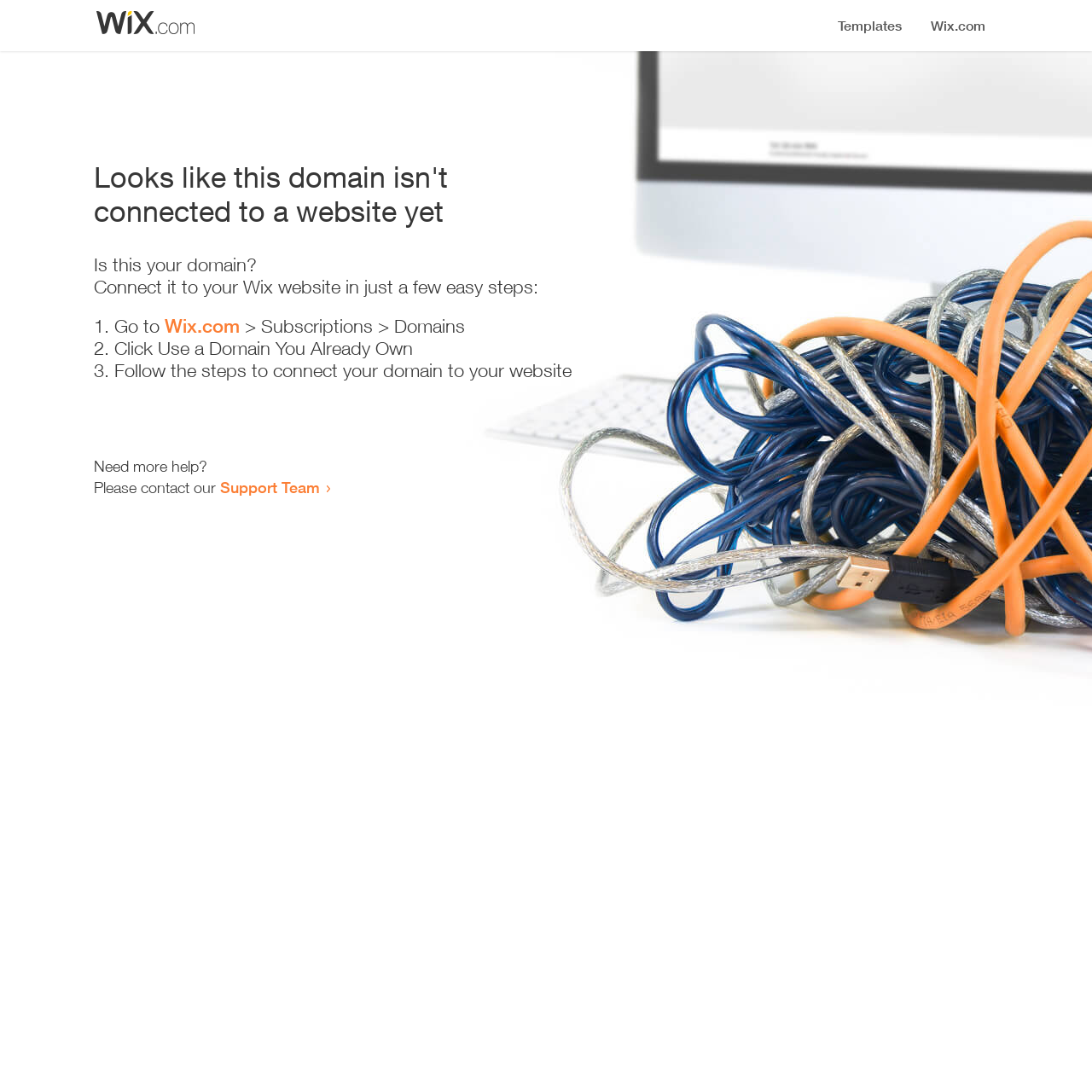Identify and extract the heading text of the webpage.

Looks like this domain isn't
connected to a website yet